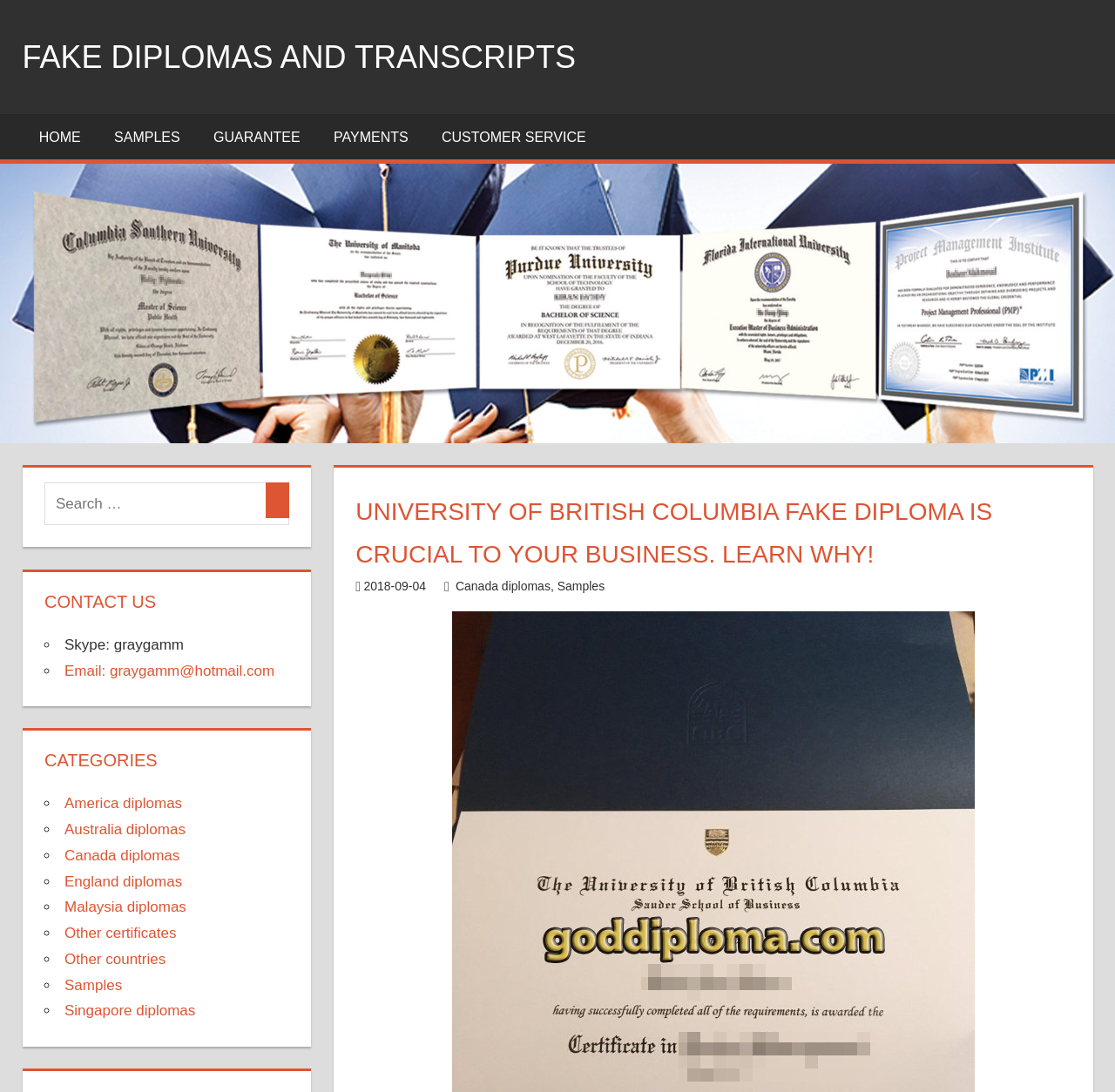Kindly determine the bounding box coordinates of the area that needs to be clicked to fulfill this instruction: "Check the 'SAMPLES' page".

[0.087, 0.104, 0.176, 0.146]